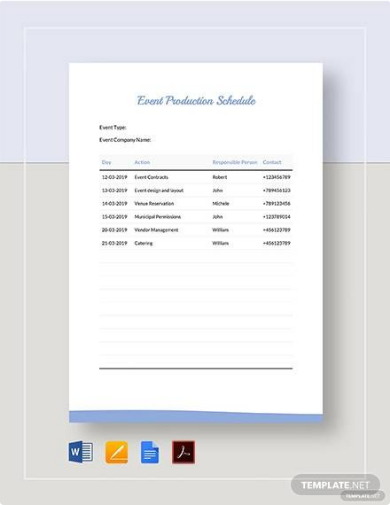Explain the details of the image comprehensively.

The image displays a well-structured "Event Production Schedule" template. The template features a clean, organized layout designed for event planning. At the top, the title "Event Production Schedule" is prominently styled in an elegant font. Below the title, sections are allocated for essential details such as the event type, event company name, and a table that outlines the schedule.

The table includes columns for the date, action, responsible person, and contact information, which are critical for effective event management. Each entry in the schedule is formatted for clarity, allowing users to easily track tasks and responsibilities. The bottom of the template is accented with a blue wave design, adding a visually appealing touch.

This template is suitable for multiple file formats, including Microsoft Word, Google Docs, and PDF, making it versatile for various user needs. Overall, this event production schedule is a practical tool for anyone looking to streamline their event planning process.